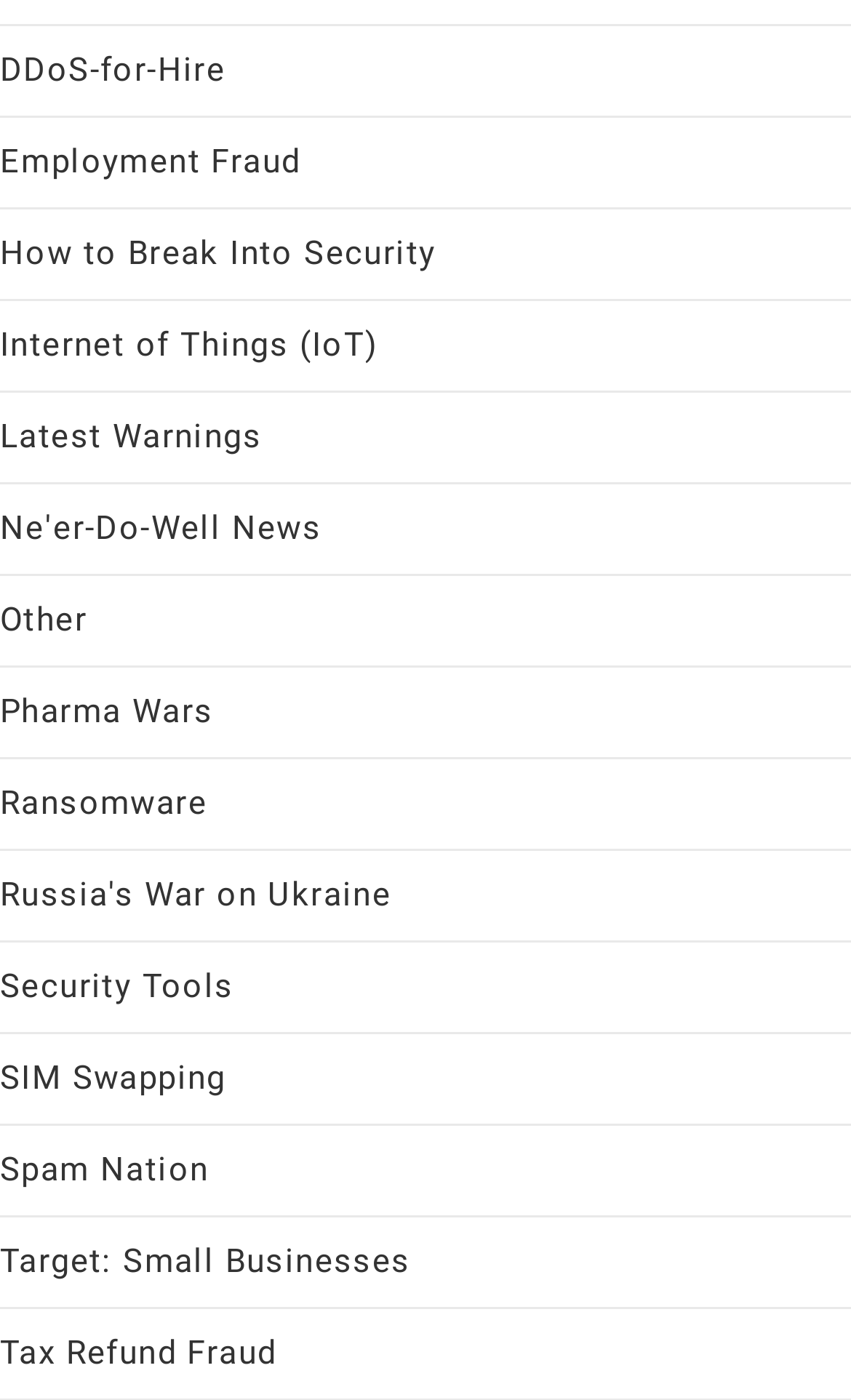From the webpage screenshot, predict the bounding box of the UI element that matches this description: "Ransomware".

[0.0, 0.56, 0.244, 0.588]